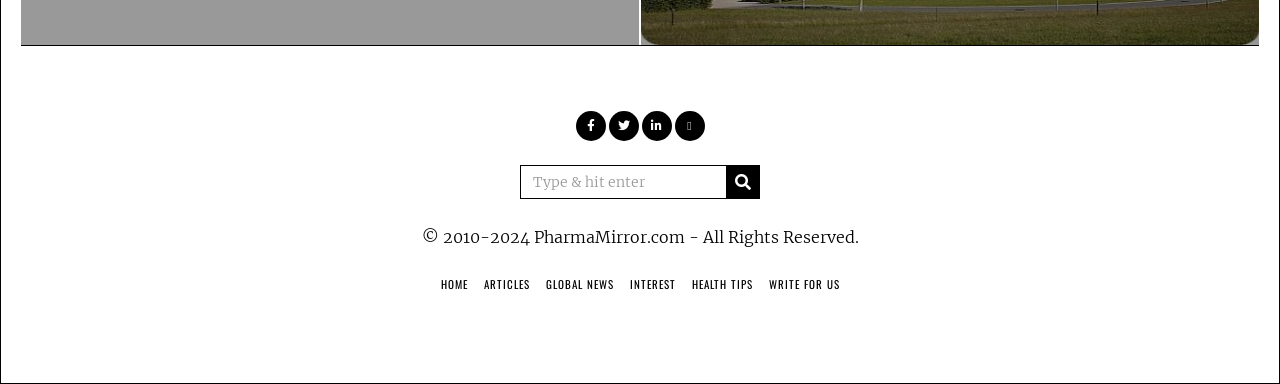Can you show the bounding box coordinates of the region to click on to complete the task described in the instruction: "go to home page"?

[0.344, 0.719, 0.365, 0.762]